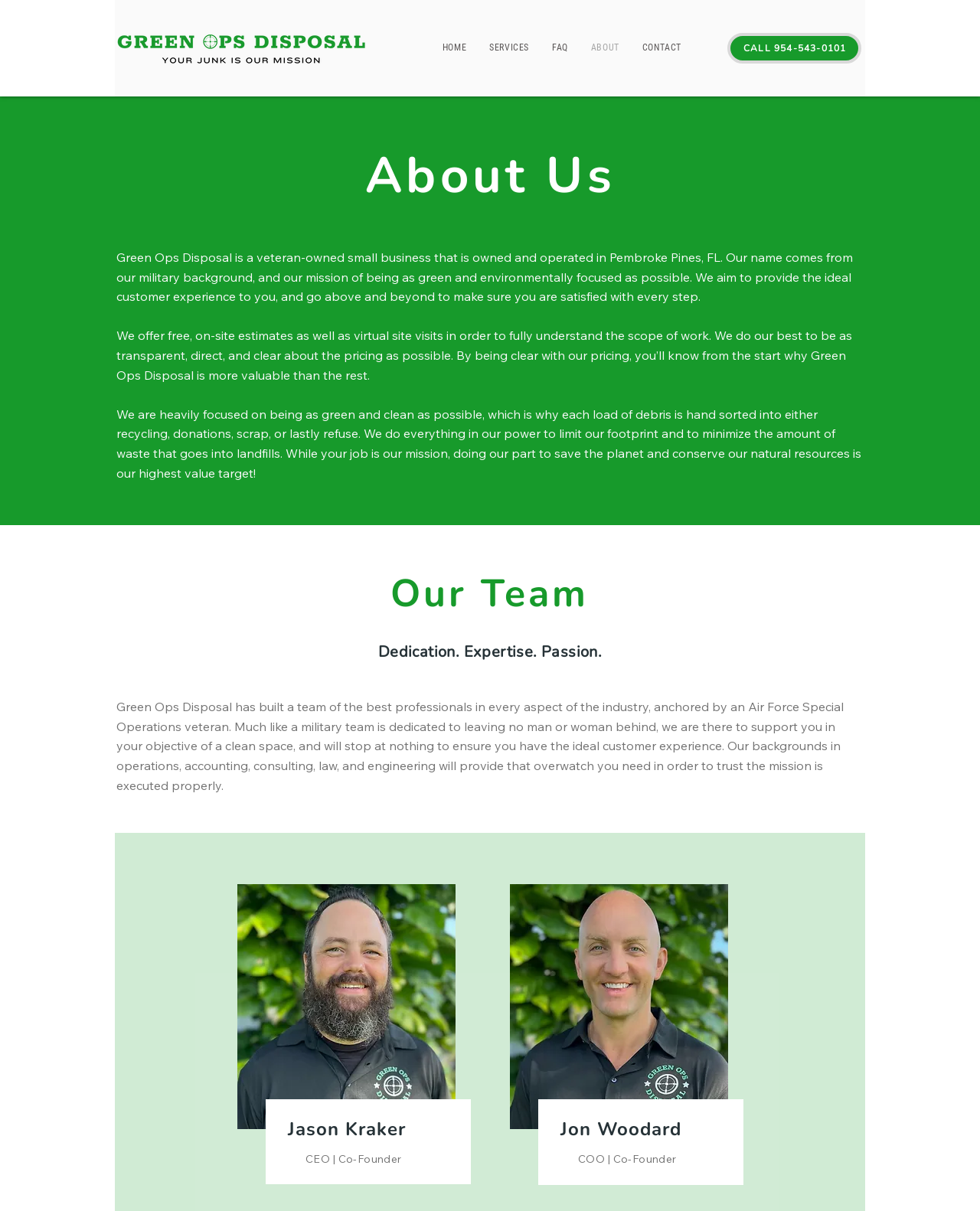Use a single word or phrase to answer the question: 
What is the phone number to call?

954-543-0101